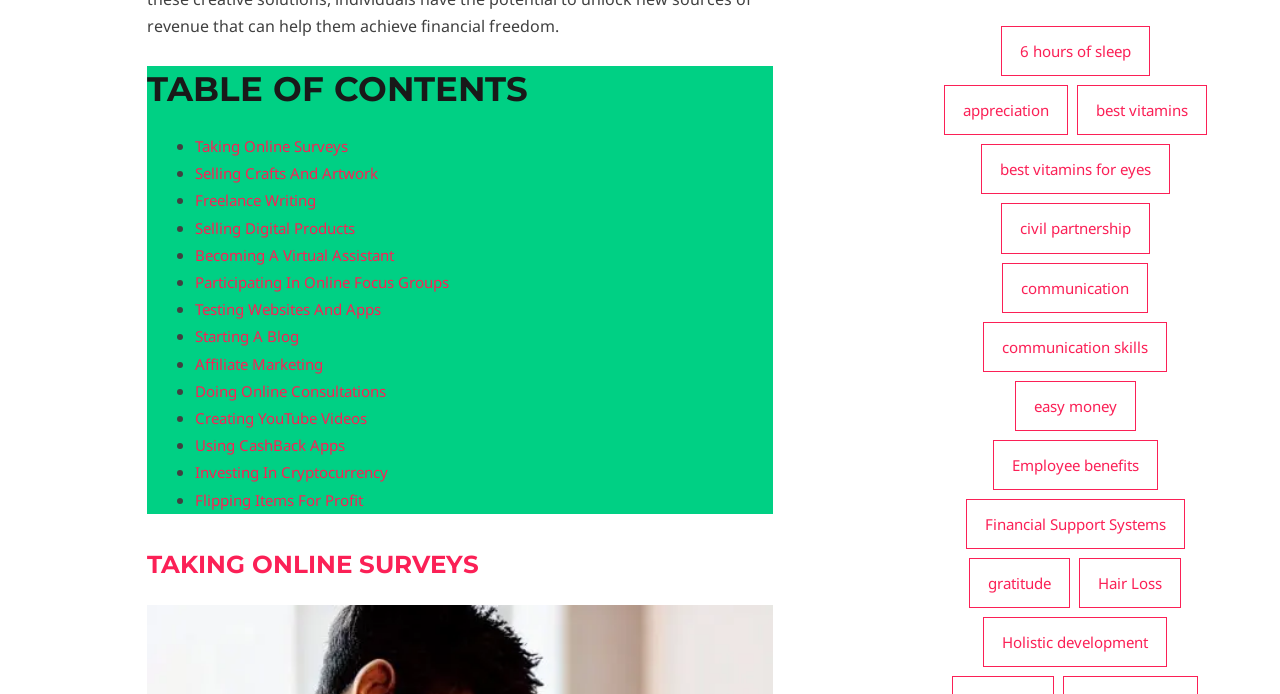Provide the bounding box coordinates for the area that should be clicked to complete the instruction: "Click on 'Taking Online Surveys'".

[0.152, 0.195, 0.283, 0.226]